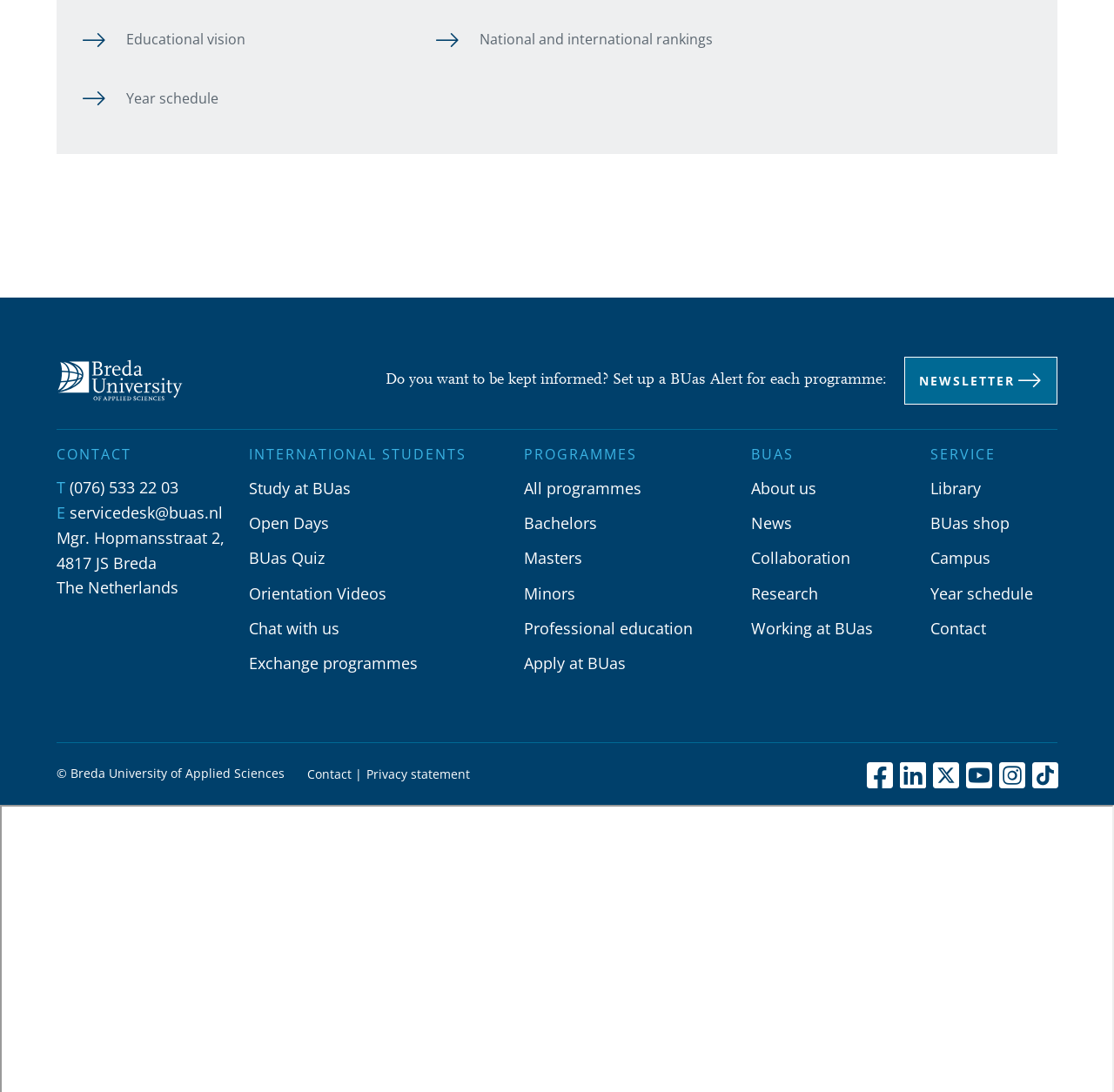Please identify the coordinates of the bounding box that should be clicked to fulfill this instruction: "Click the link to view antique beige marble flower pots with triangle base garden decor".

None